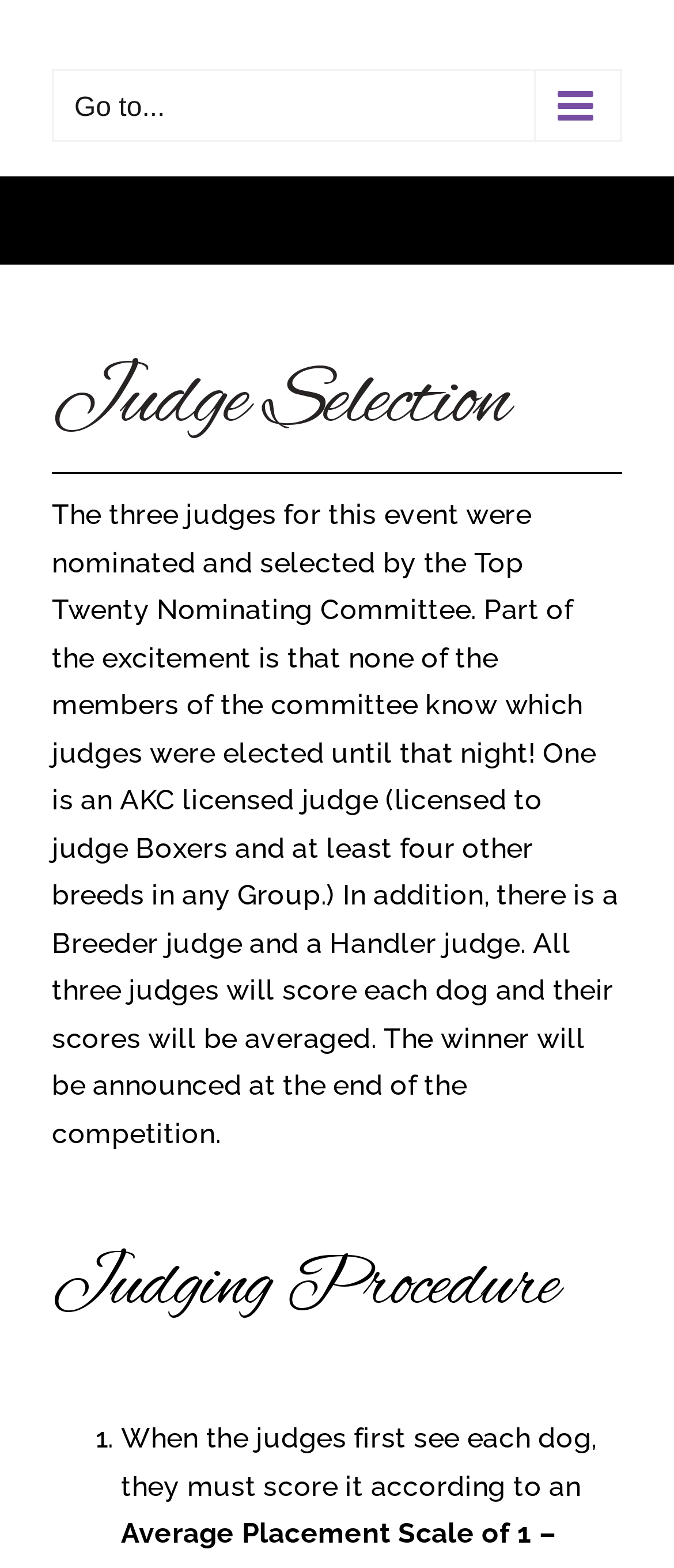What is the first step in the judging procedure?
Please respond to the question with a detailed and informative answer.

According to the webpage, when the judges first see each dog, they must score it according to an unspecified standard, indicating that scoring the dog is the first step in the judging procedure.